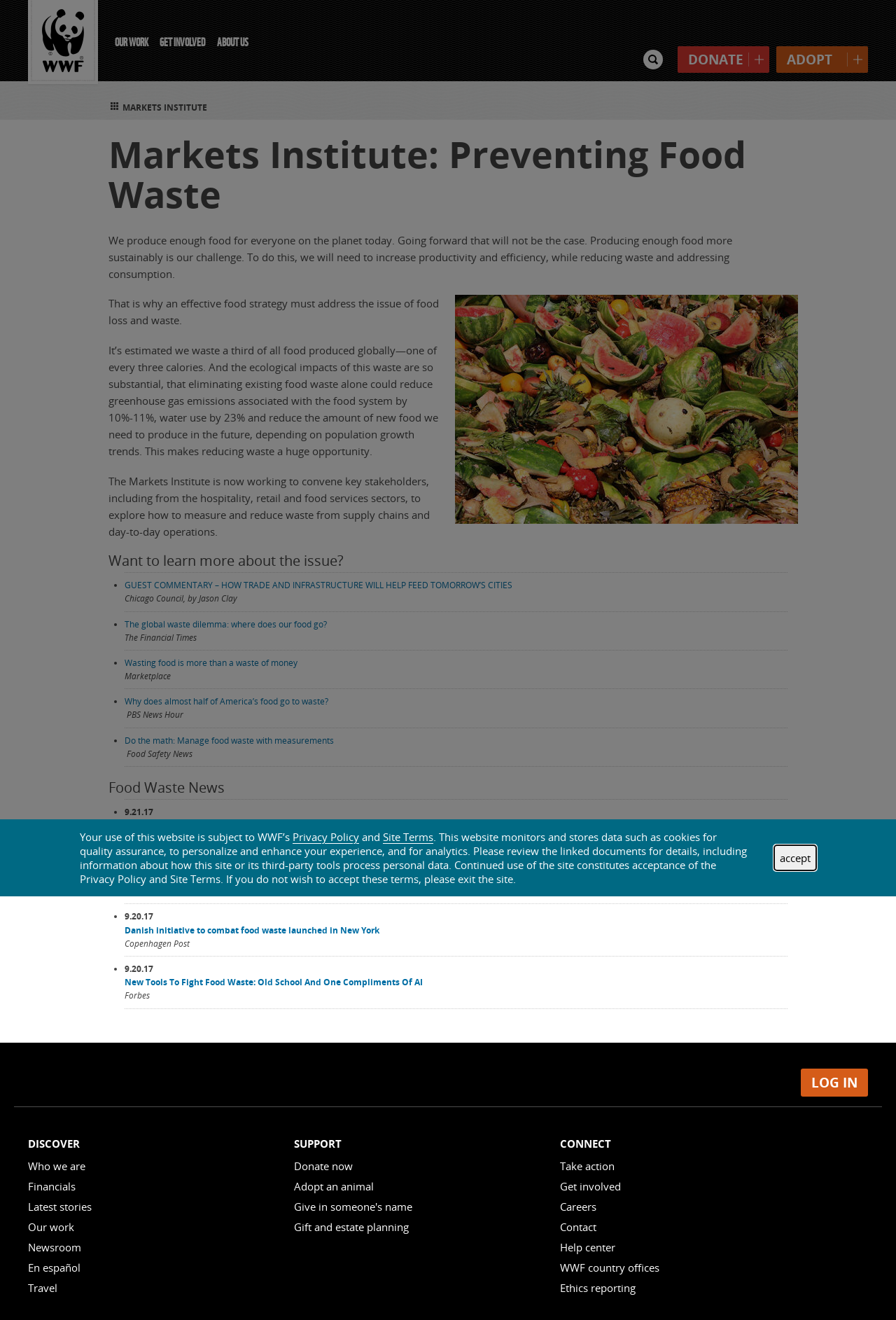Refer to the image and provide an in-depth answer to the question:
What is the tone of the modal dialog?

The text within the modal dialog is descriptive and explanatory, providing information about the website's use of data and terms of use. The tone is neutral and informative, rather than persuasive or promotional.